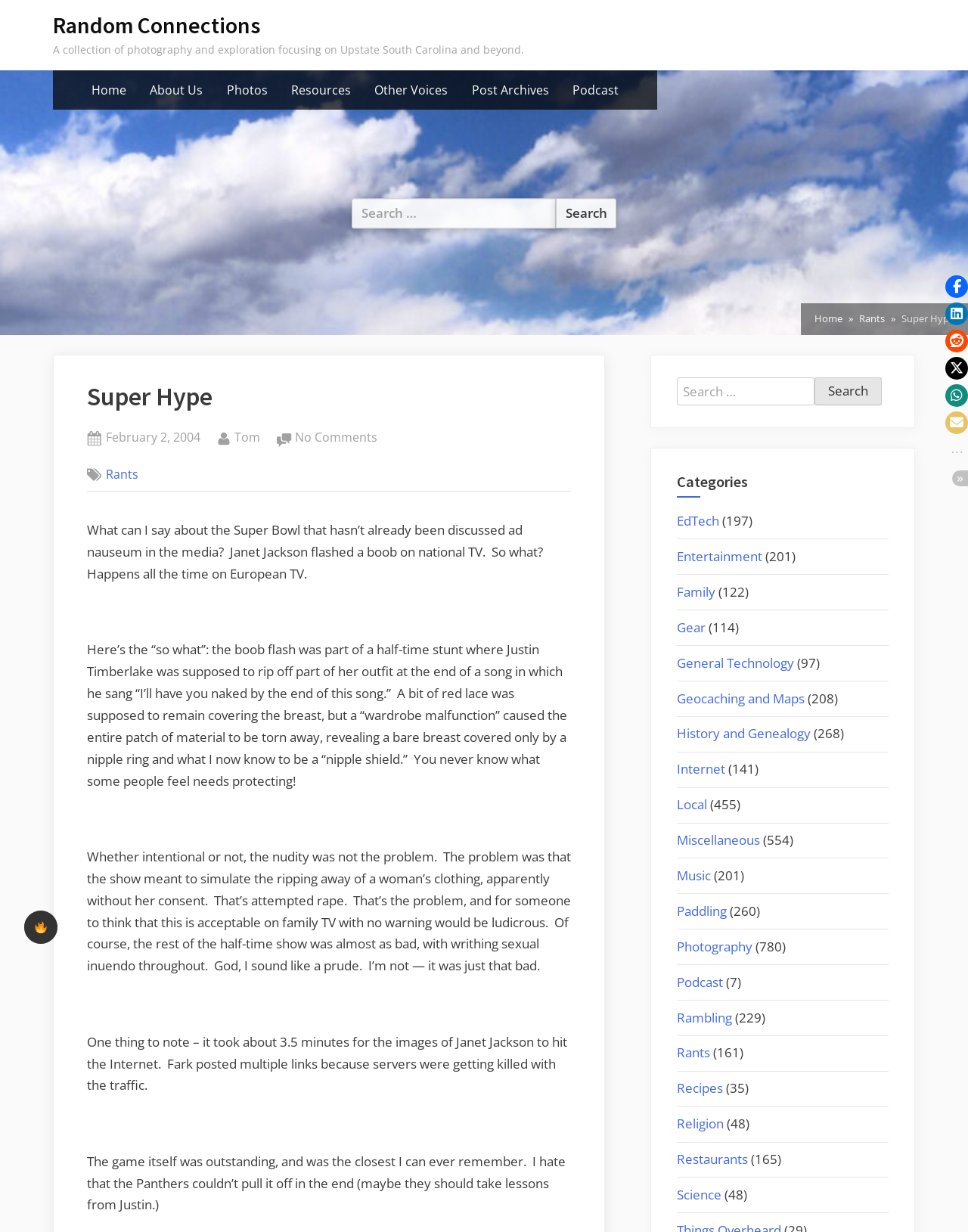Find the bounding box coordinates for the UI element that matches this description: "parent_node: Search for: value="Search"".

[0.841, 0.306, 0.911, 0.329]